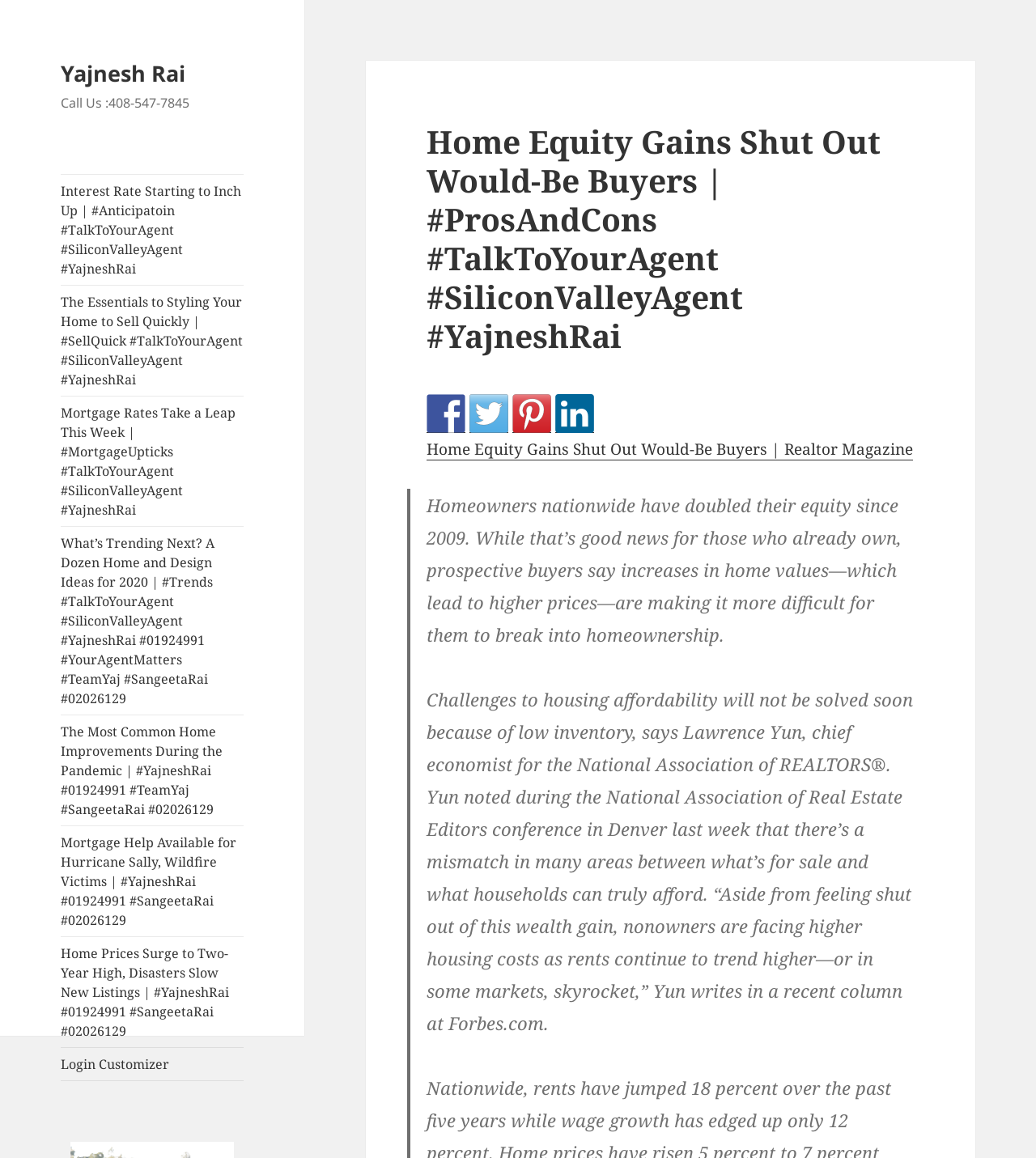Offer a thorough description of the webpage.

This webpage appears to be a blog or news article page related to real estate, specifically discussing home equity gains and their impact on would-be buyers. At the top of the page, there is a link to the author, Yajnesh Rai, and a call-to-action to contact them with a phone number. Below this, there are several links to other articles or blog posts, each with a brief title and hashtags.

On the left side of the page, there is a section with social media links, including Facebook, Twitter, Pinterest, and LinkedIn, each represented by an icon. Next to this section, there is a header with the title of the current article, "Home Equity Gains Shut Out Would-Be Buyers | #ProsAndCons #TalkToYourAgent #SiliconValleyAgent #YajneshRai".

The main content of the page is an article discussing how homeowners have doubled their equity since 2009, but this increase in home values is making it difficult for prospective buyers to enter the market. The article cites Lawrence Yun, chief economist for the National Association of REALTORS®, who notes that there is a mismatch between what's for sale and what households can afford, leading to higher housing costs and rents. The article is divided into two paragraphs, with the first discussing the challenges to housing affordability and the second quoting Yun's column at Forbes.com.